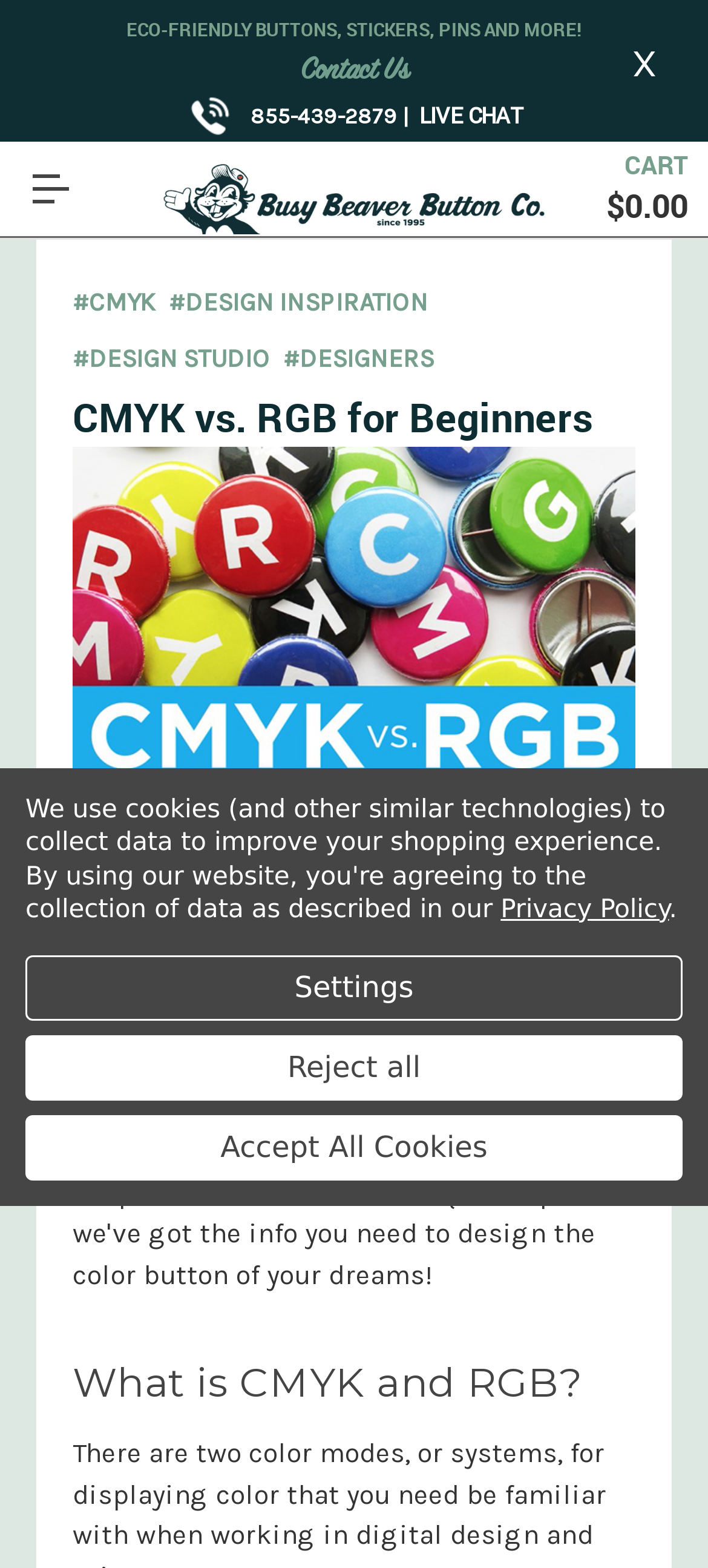Find the bounding box coordinates for the element described here: "Cart $0.00".

[0.839, 0.098, 1.0, 0.114]